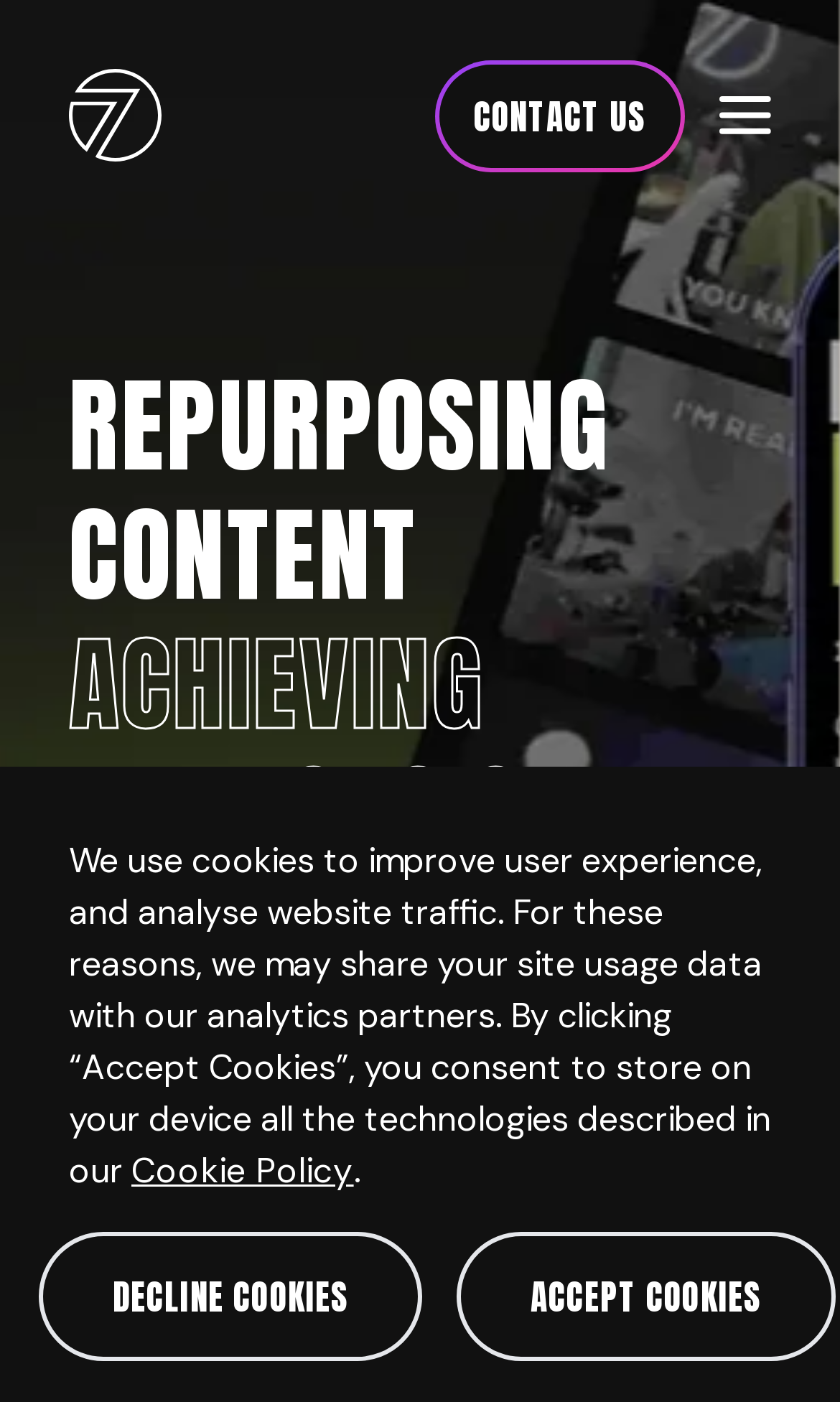What is the type of project?
Please provide a single word or phrase in response based on the screenshot.

Digital PR